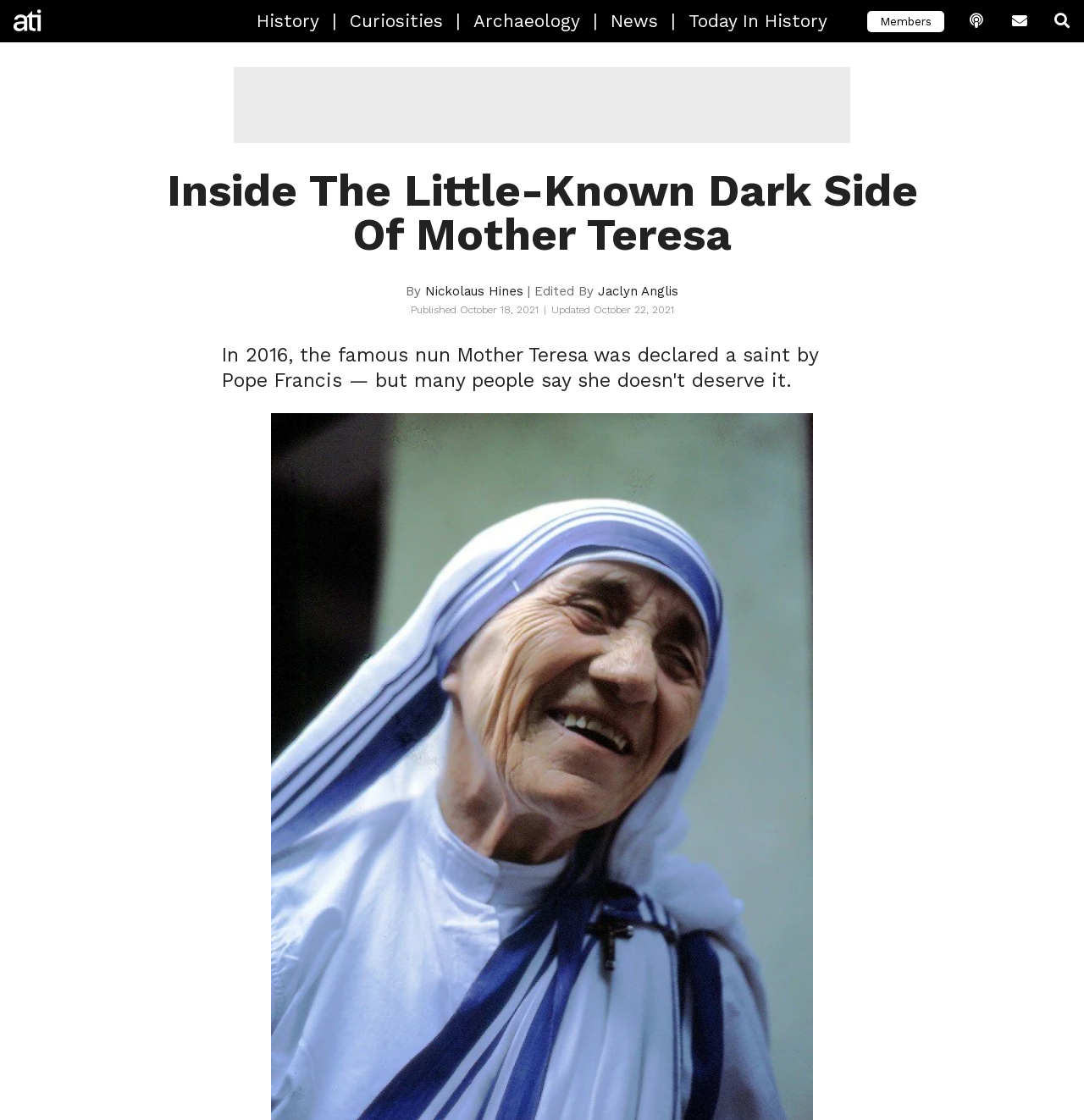Using the given element description, provide the bounding box coordinates (top-left x, top-left y, bottom-right x, bottom-right y) for the corresponding UI element in the screenshot: history

[0.225, 0.0, 0.306, 0.038]